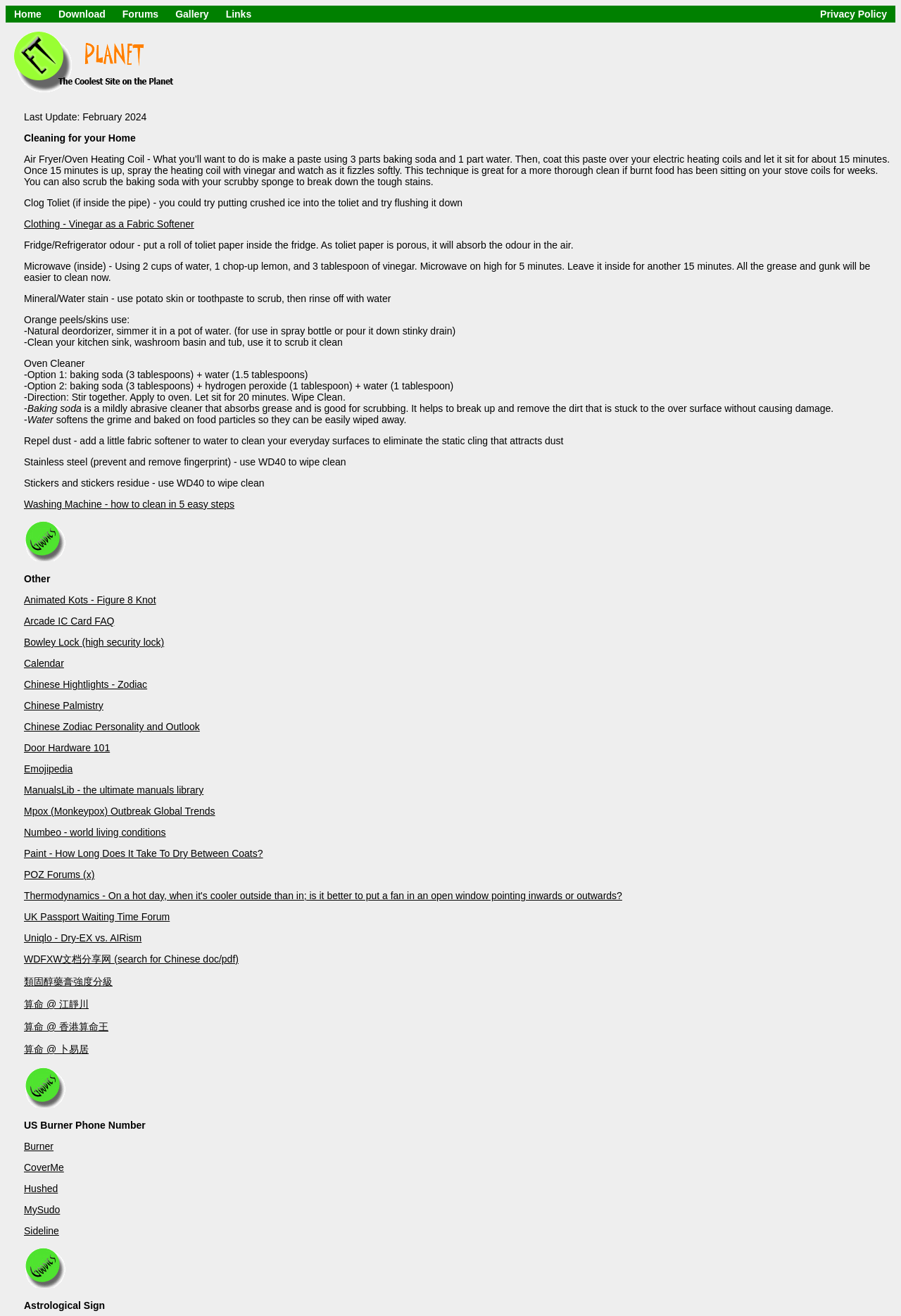How can you repel dust on everyday surfaces?
Offer a detailed and exhaustive answer to the question.

According to the webpage, you can repel dust on everyday surfaces by adding a little fabric softener to water to clean them, which eliminates the static cling that attracts dust.